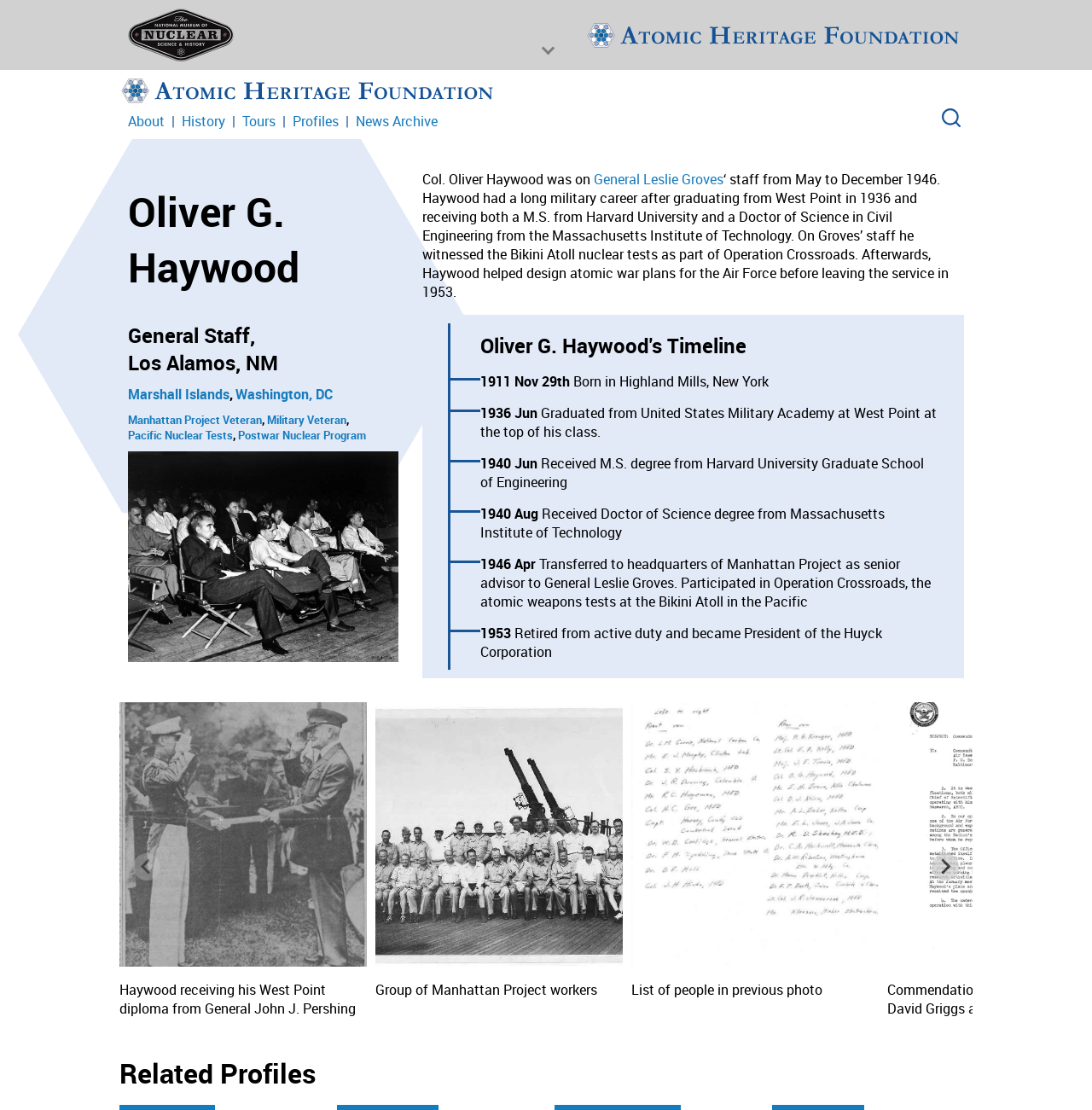Give an in-depth explanation of the webpage layout and content.

This webpage is about Oliver G. Haywood, a military veteran who worked on the Manhattan Project. At the top of the page, there is a logo of the Nuclear Museum, which is also a link. Below the logo, there is a navigation menu with links to "Support" and "Connect". 

On the left side of the page, there is a main navigation menu with links to "About", "History", "Tours", "Profiles", and "News Archive". Next to the navigation menu, there is a search box.

The main content of the page is divided into sections. The first section has a heading "Oliver G. Haywood" and provides a brief biography of Haywood, including his work on the Manhattan Project and his military career. There is also an image of a 1946 colloquium on the hydrogen bomb at Los Alamos, where Haywood is pictured at the far left.

Below the biography, there are several sections with headings indicating different periods of Haywood's life, such as "1911 Nov 29th" and "1936 Jun". Each section provides a brief description of Haywood's life events during that period.

At the bottom of the page, there is a carousel with five slides, each containing an image and a brief description. The carousel can be navigated using "Previous slide" and "Next slide" buttons. Above the carousel, there is a heading "Related Profiles".

Throughout the page, there are several links to other pages, including "Marshall Islands", "Washington, DC", "Manhattan Project Veteran", "Military Veteran", "Pacific Nuclear Tests", and "Postwar Nuclear Program".